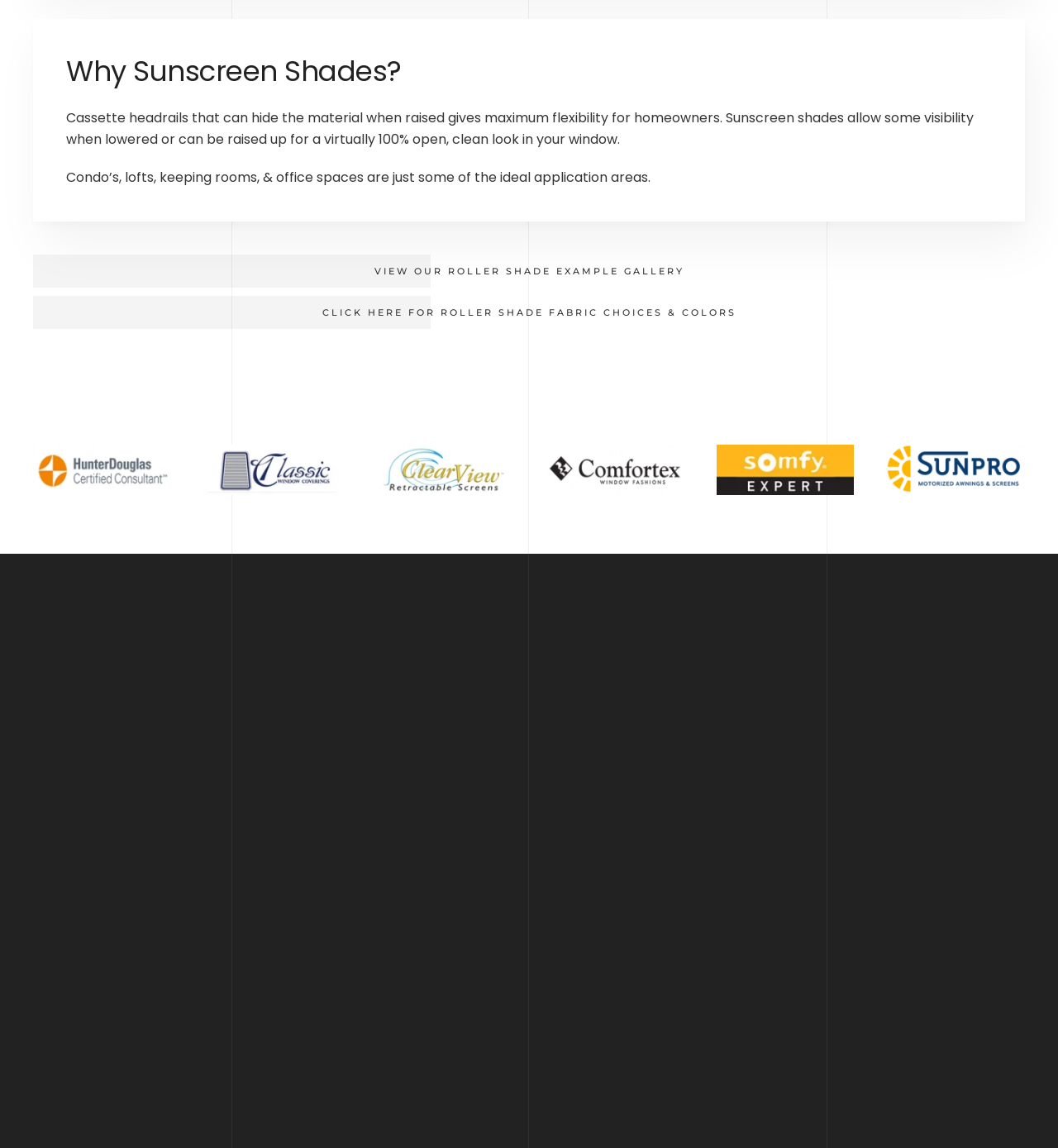Using the format (top-left x, top-left y, bottom-right x, bottom-right y), and given the element description, identify the bounding box coordinates within the screenshot: Woodstock shutters

[0.279, 0.809, 0.405, 0.817]